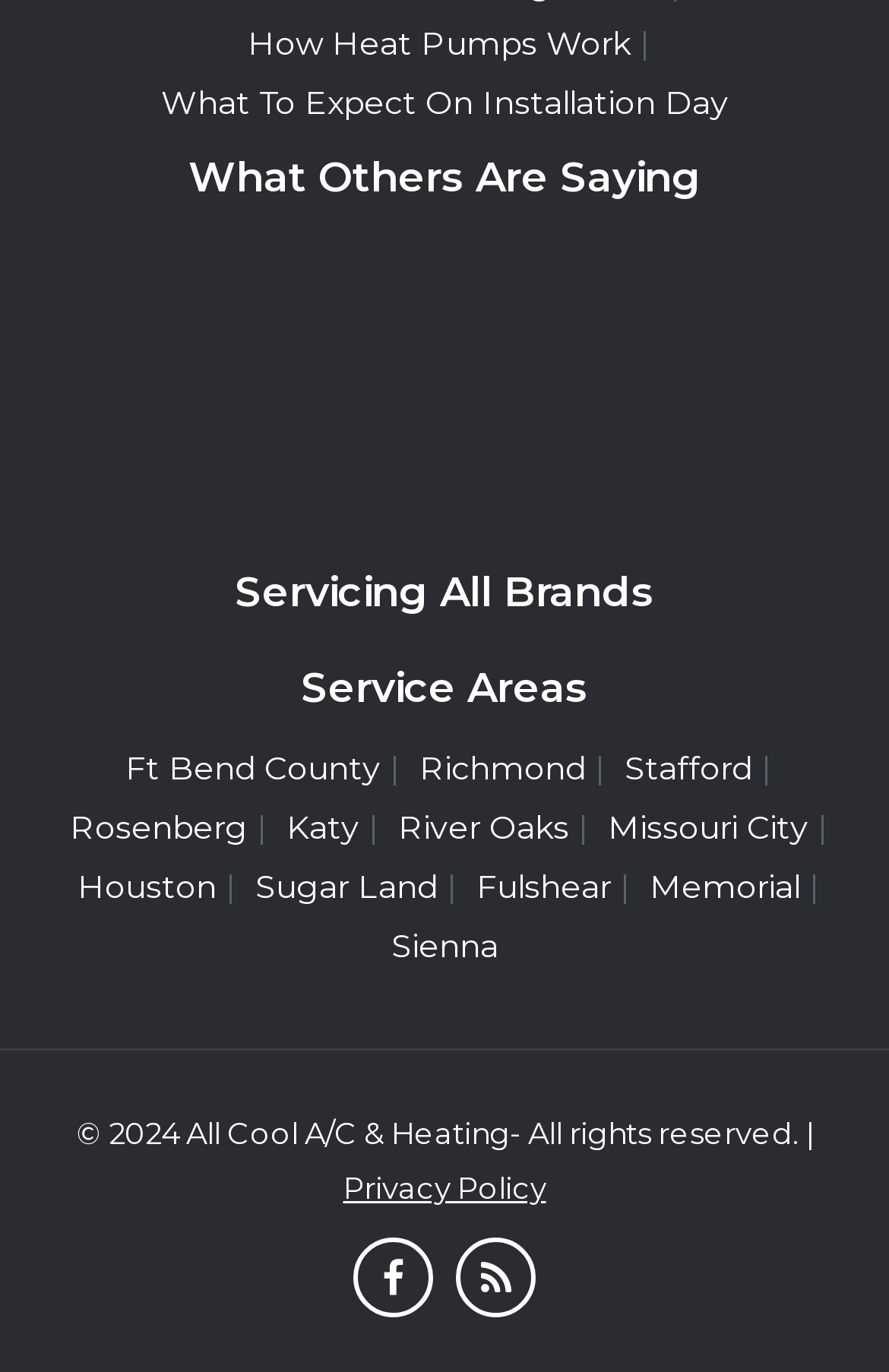Determine the bounding box coordinates of the region to click in order to accomplish the following instruction: "Visit Facebook page". Provide the coordinates as four float numbers between 0 and 1, specifically [left, top, right, bottom].

[0.39, 0.918, 0.495, 0.948]